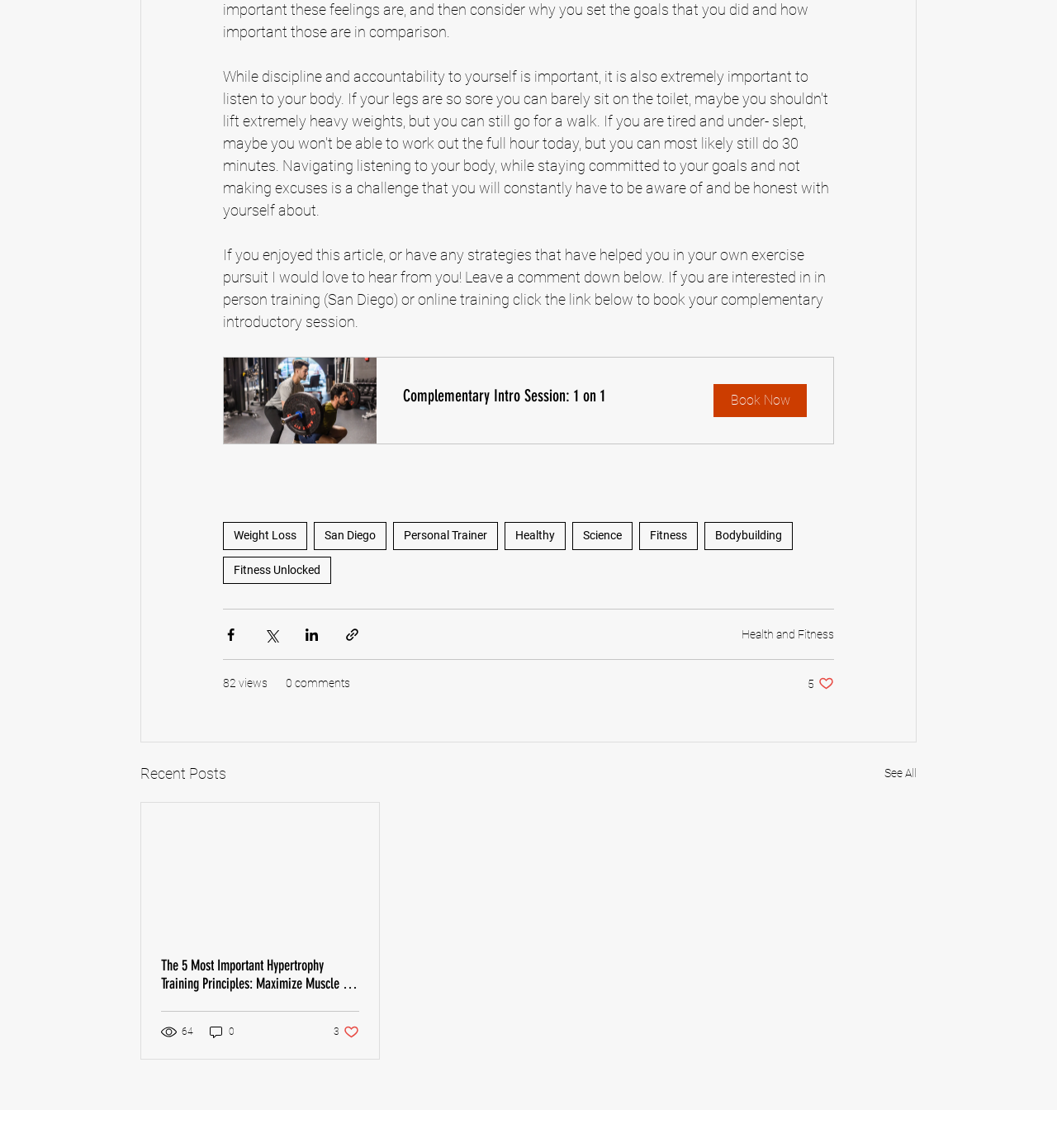Give the bounding box coordinates for this UI element: "Health and Fitness". The coordinates should be four float numbers between 0 and 1, arranged as [left, top, right, bottom].

[0.702, 0.547, 0.789, 0.558]